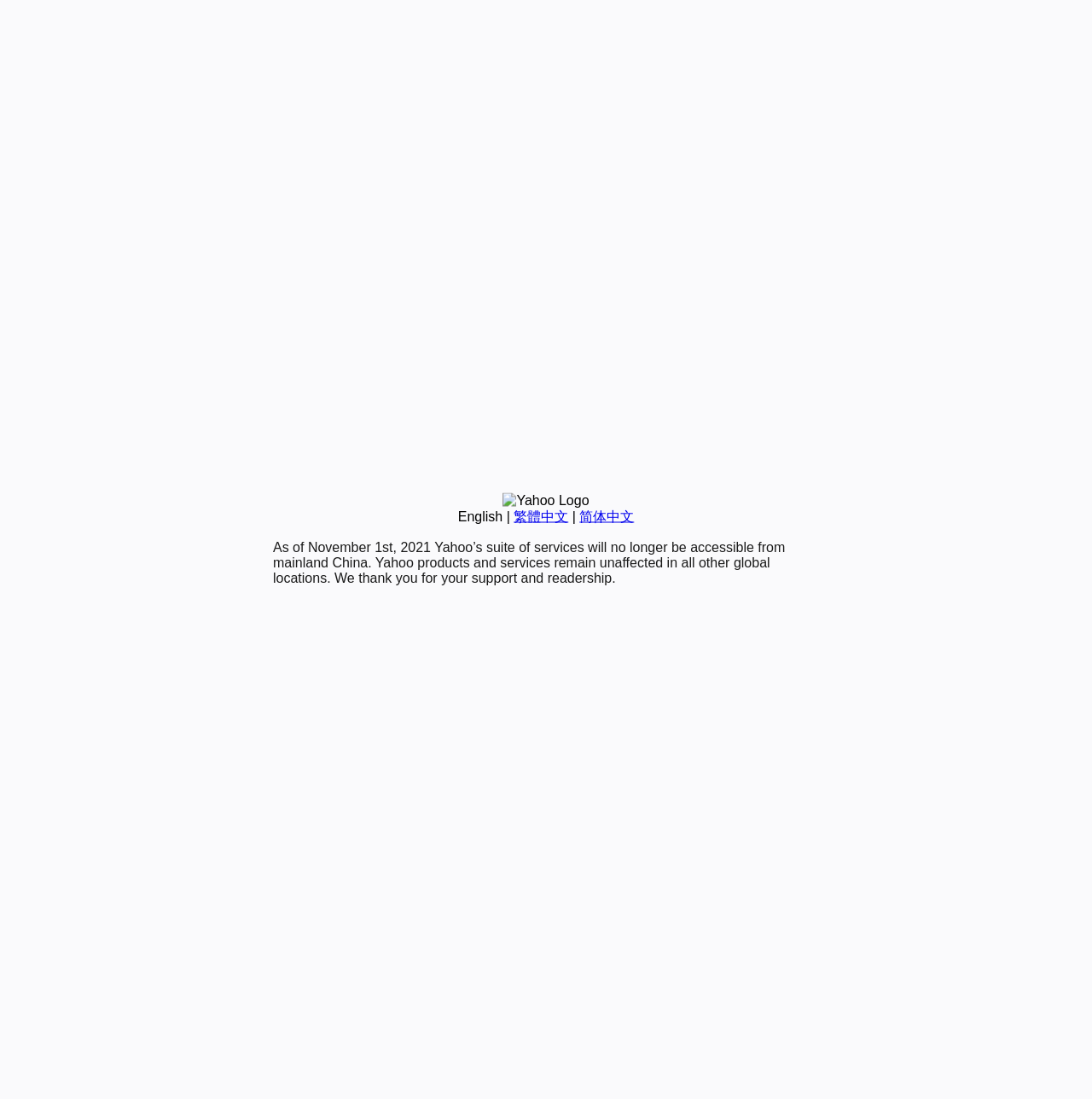Please determine the bounding box of the UI element that matches this description: 繁體中文. The coordinates should be given as (top-left x, top-left y, bottom-right x, bottom-right y), with all values between 0 and 1.

[0.47, 0.463, 0.52, 0.476]